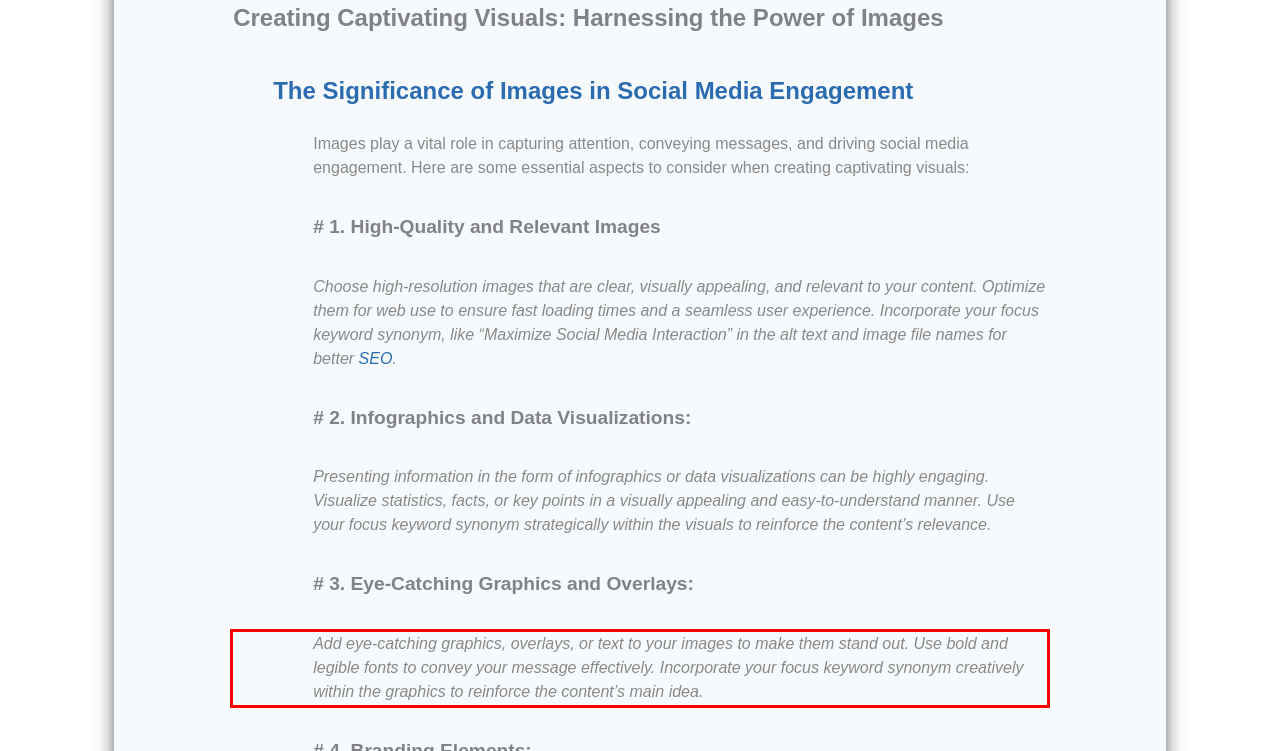With the provided screenshot of a webpage, locate the red bounding box and perform OCR to extract the text content inside it.

Add eye-catching graphics, overlays, or text to your images to make them stand out. Use bold and legible fonts to convey your message effectively. Incorporate your focus keyword synonym creatively within the graphics to reinforce the content’s main idea.